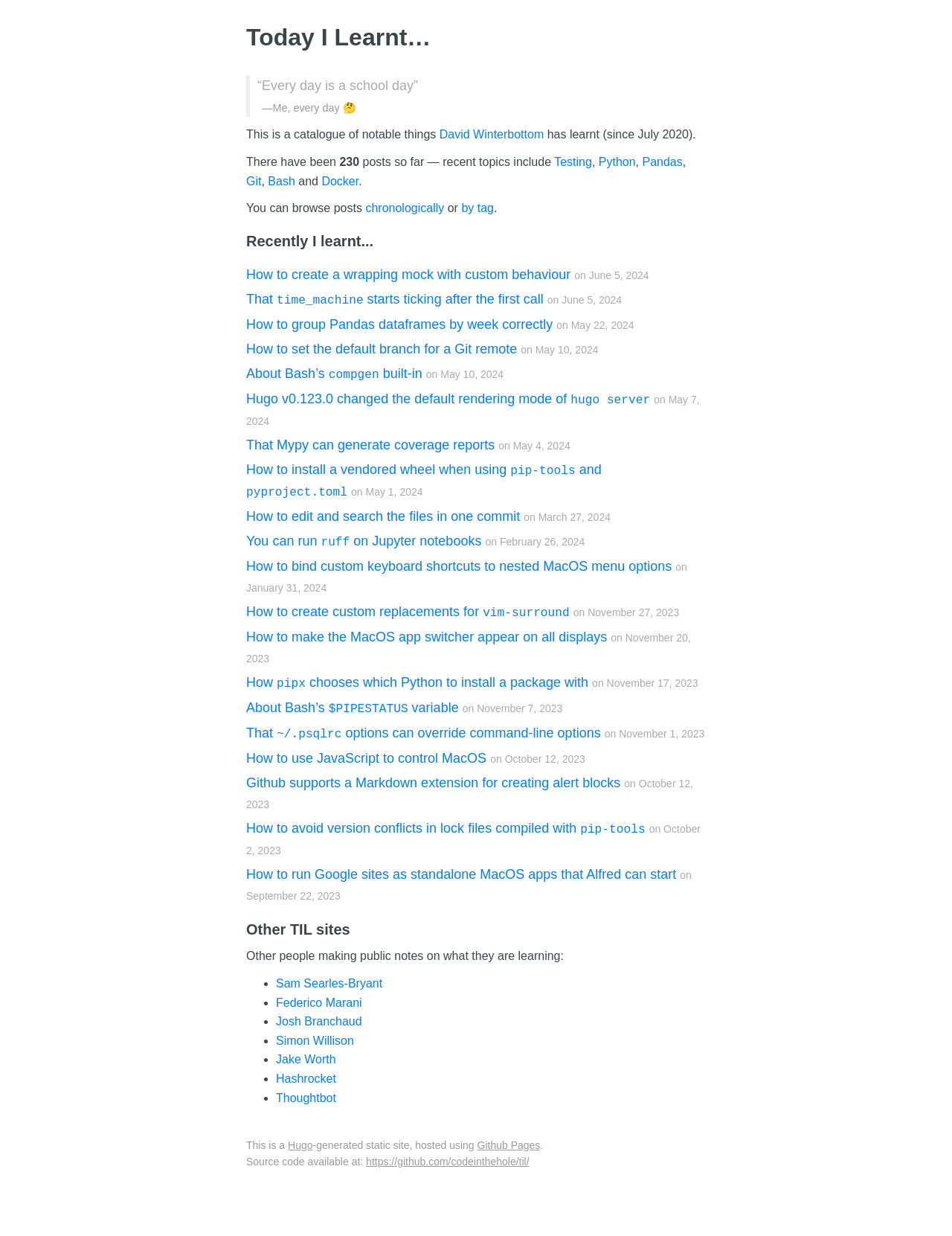Identify and provide the title of the webpage.

Today I Learnt…